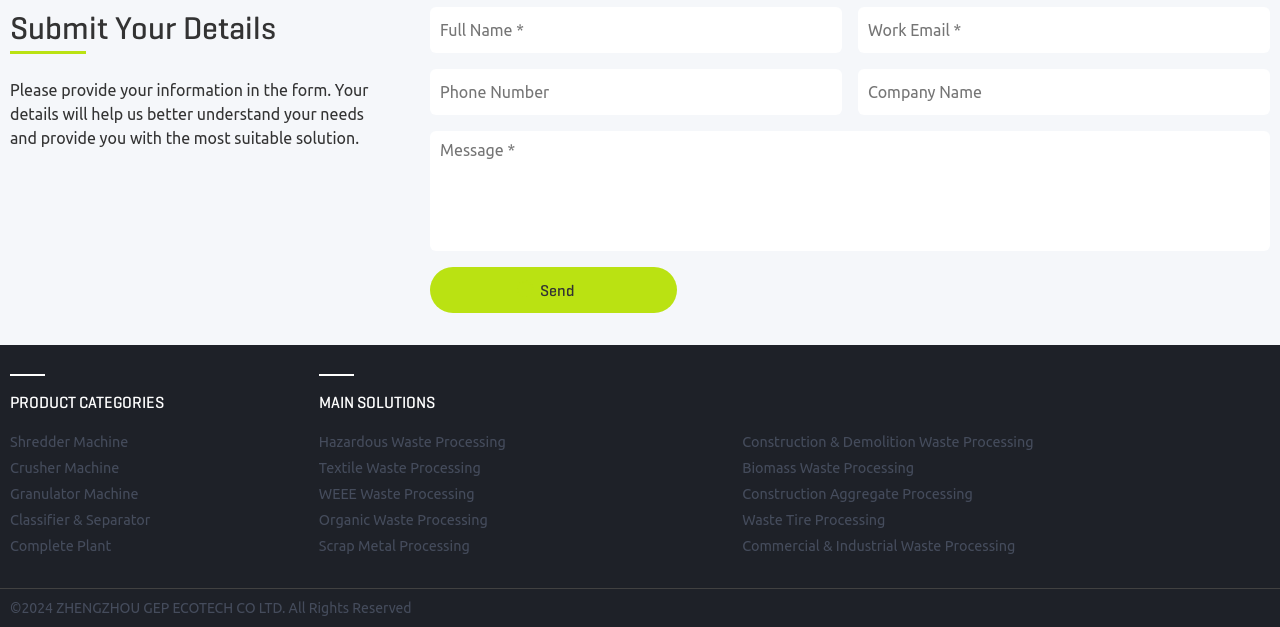Answer briefly with one word or phrase:
What is the main solution listed in the second description list?

Hazardous Waste Processing